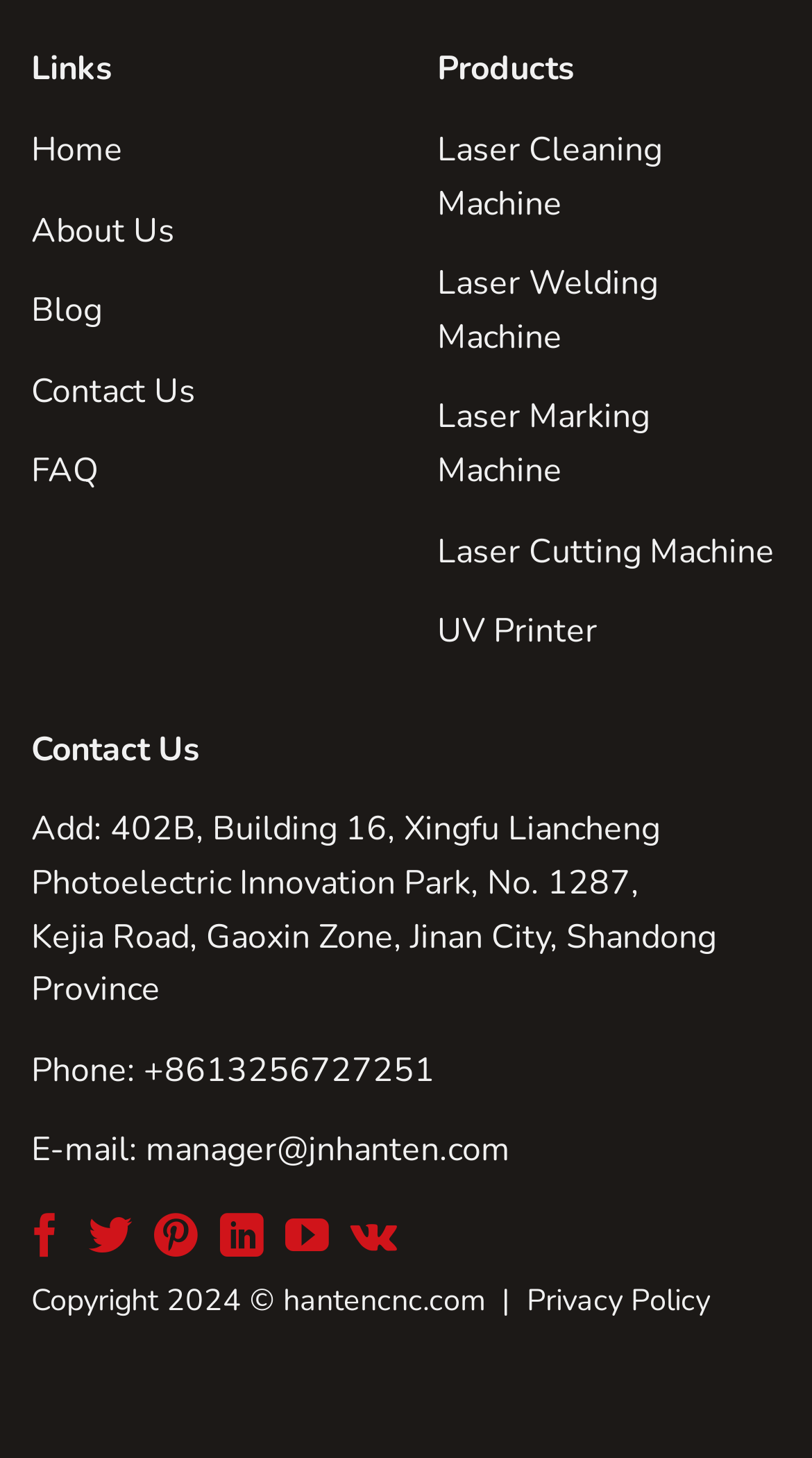Please determine the bounding box coordinates for the element with the description: "FAQ".

[0.038, 0.308, 0.121, 0.339]